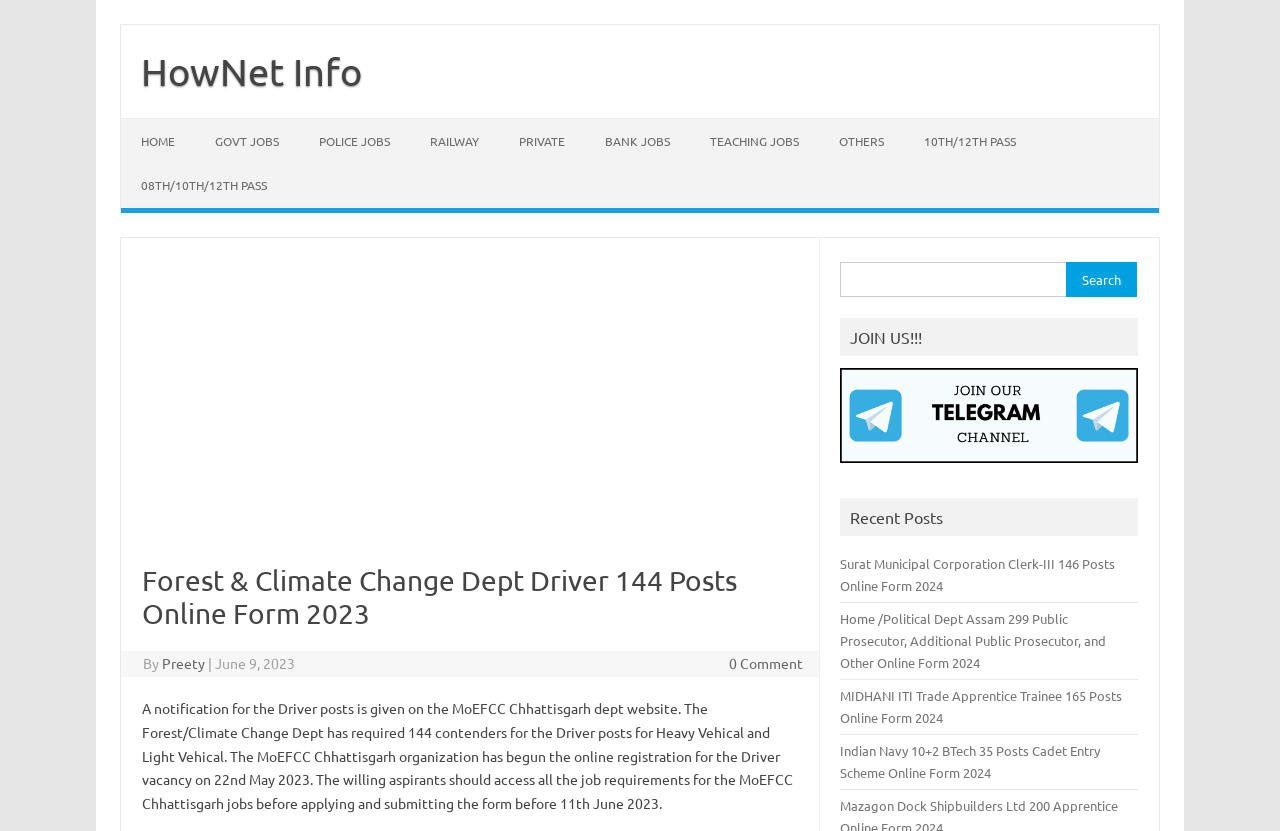Can you find the bounding box coordinates for the element that needs to be clicked to execute this instruction: "Click on HOME"? The coordinates should be given as four float numbers between 0 and 1, i.e., [left, top, right, bottom].

[0.095, 0.143, 0.152, 0.197]